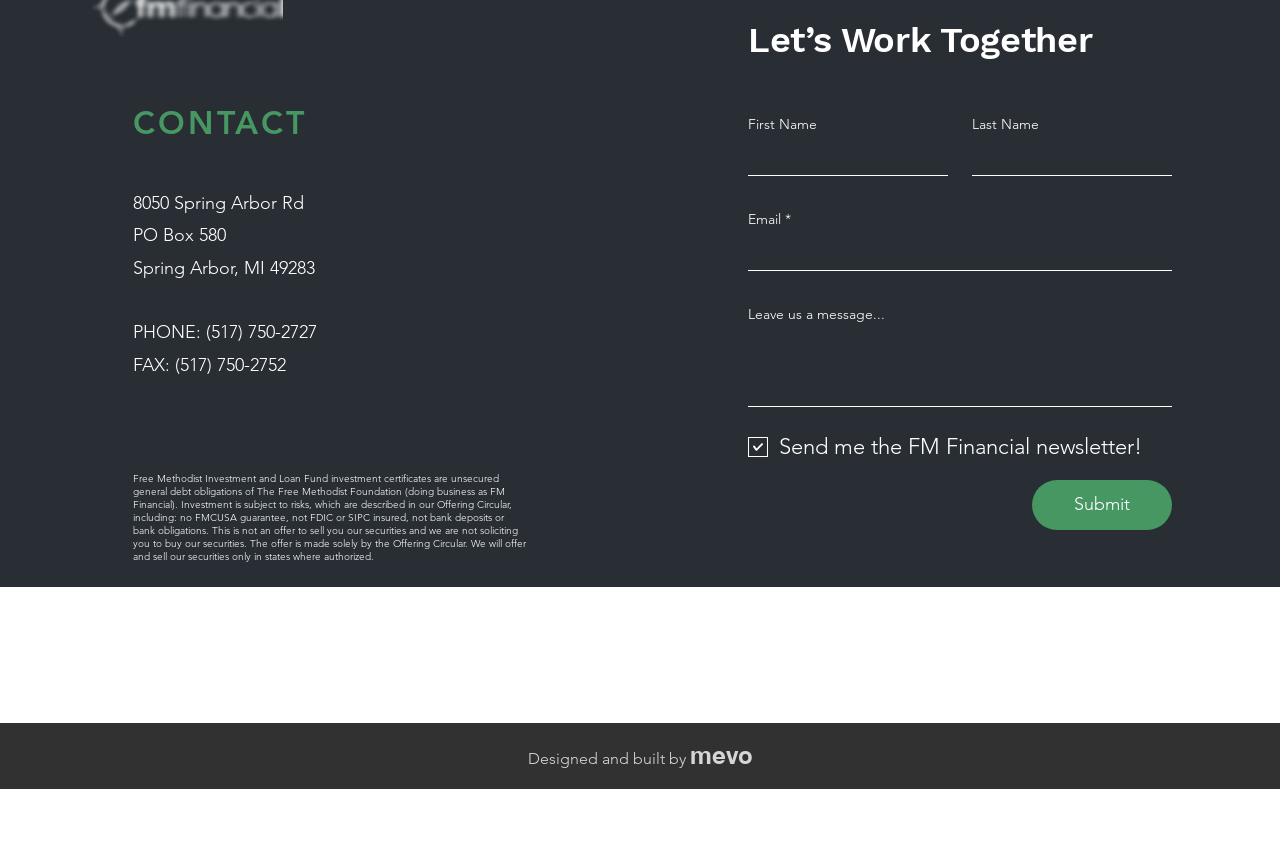What is the address of the Free Methodist Foundation?
Please answer the question with as much detail as possible using the screenshot.

I found the address by looking at the static text elements at the top of the webpage, which provide the street address, PO box, and city, state, and zip code.